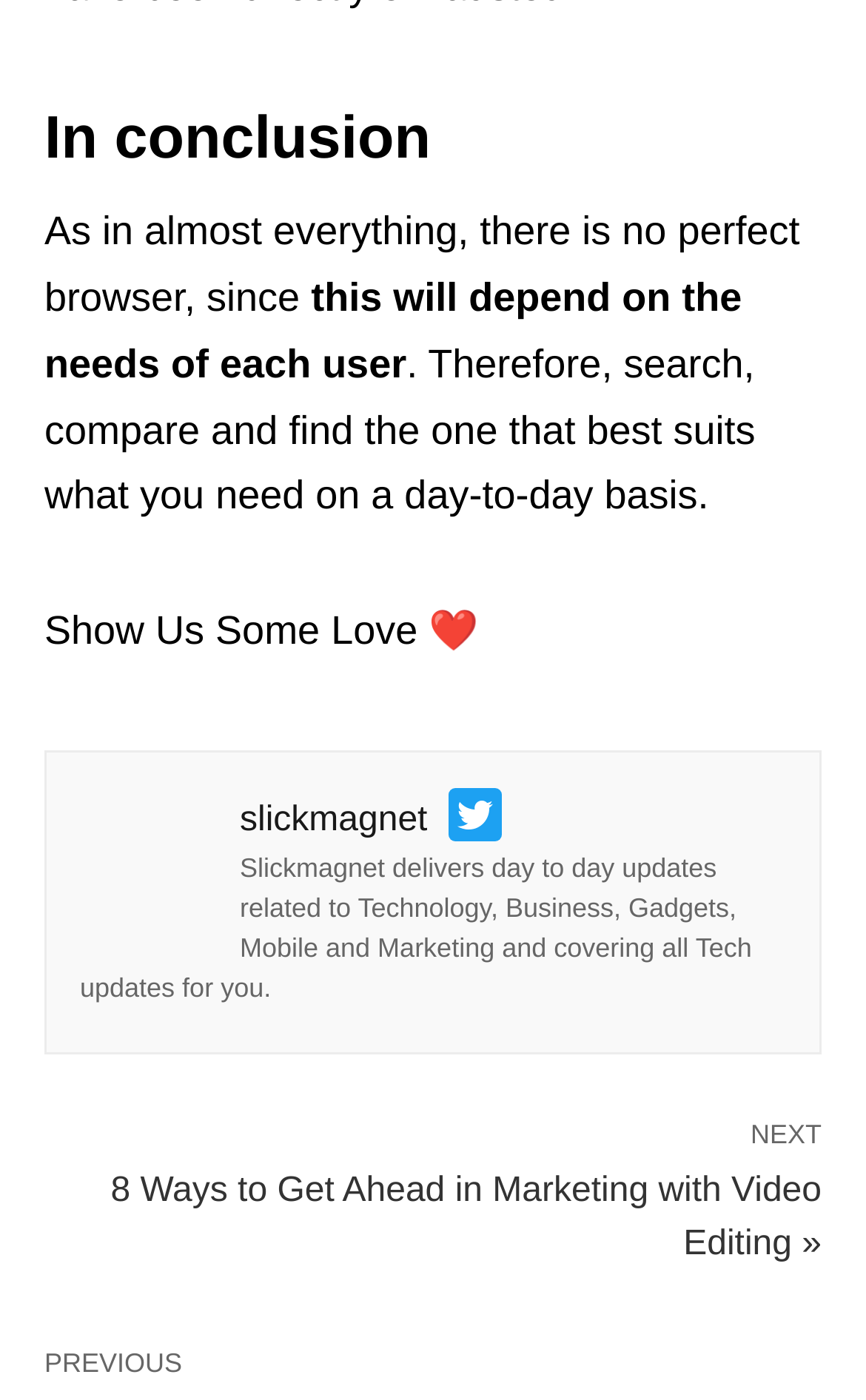Locate the bounding box coordinates of the area to click to fulfill this instruction: "Click on WhatsApp". The bounding box should be presented as four float numbers between 0 and 1, in the order [left, top, right, bottom].

[0.236, 0.488, 0.297, 0.519]